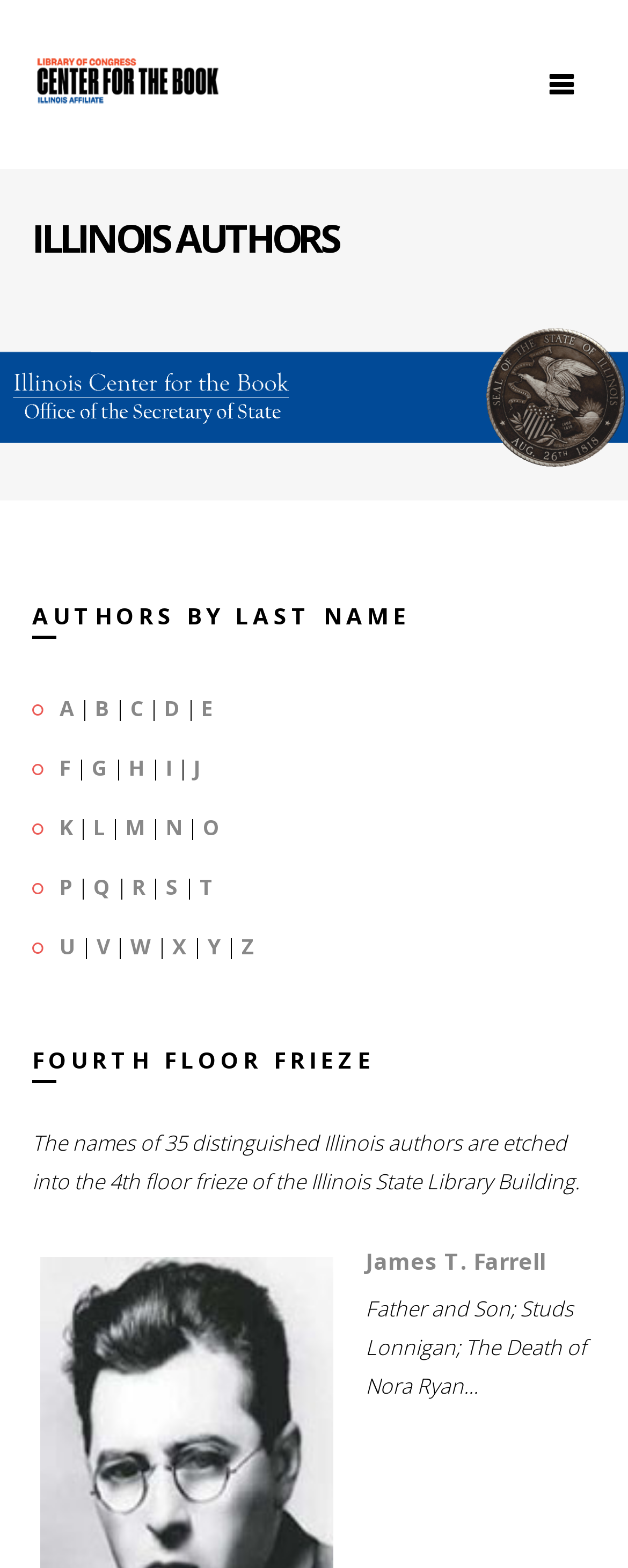Provide the bounding box coordinates for the UI element that is described as: "V".

[0.154, 0.594, 0.174, 0.613]